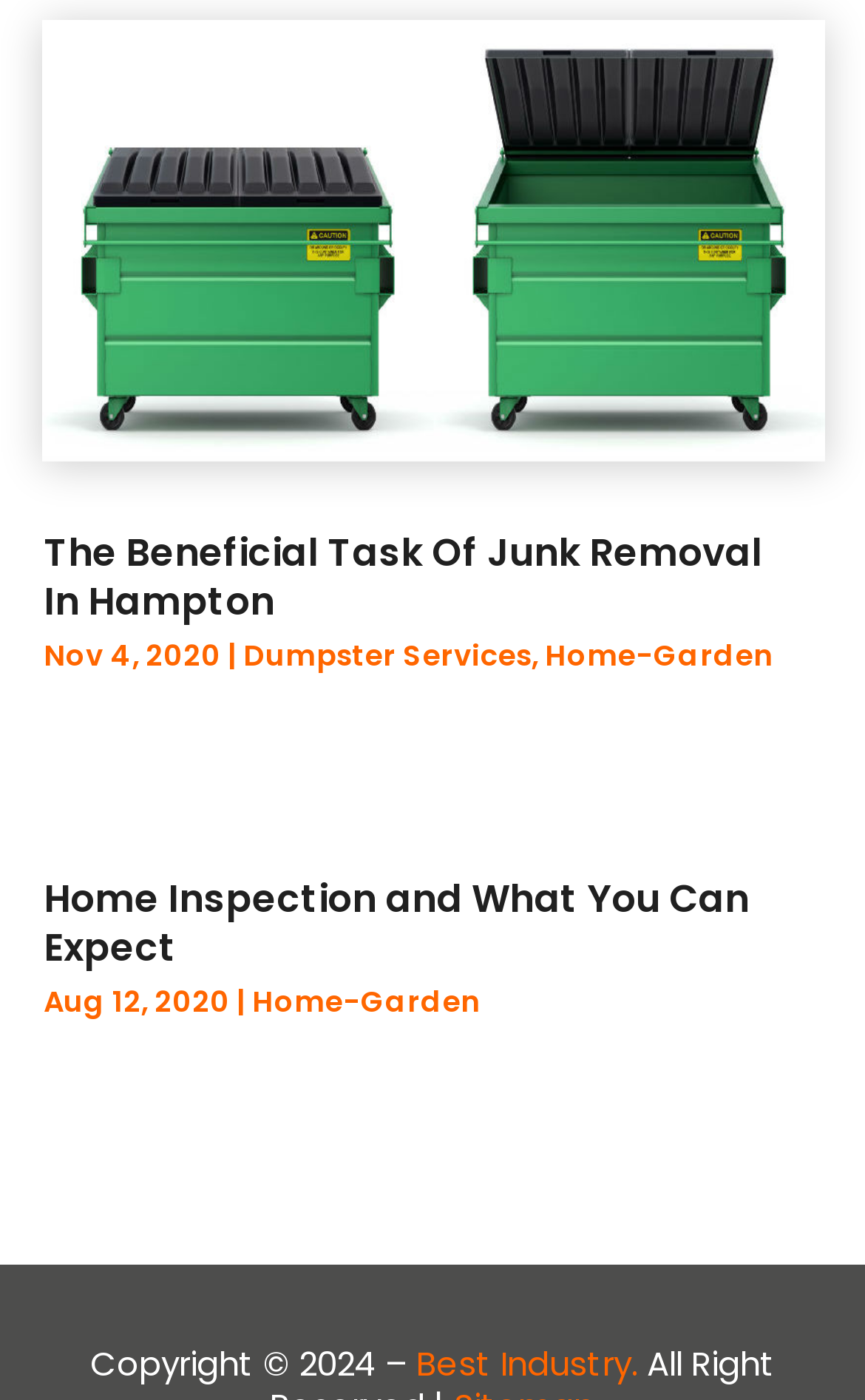What is the category with the most subcategories?
Please provide a single word or phrase in response based on the screenshot.

Cars-Trucks